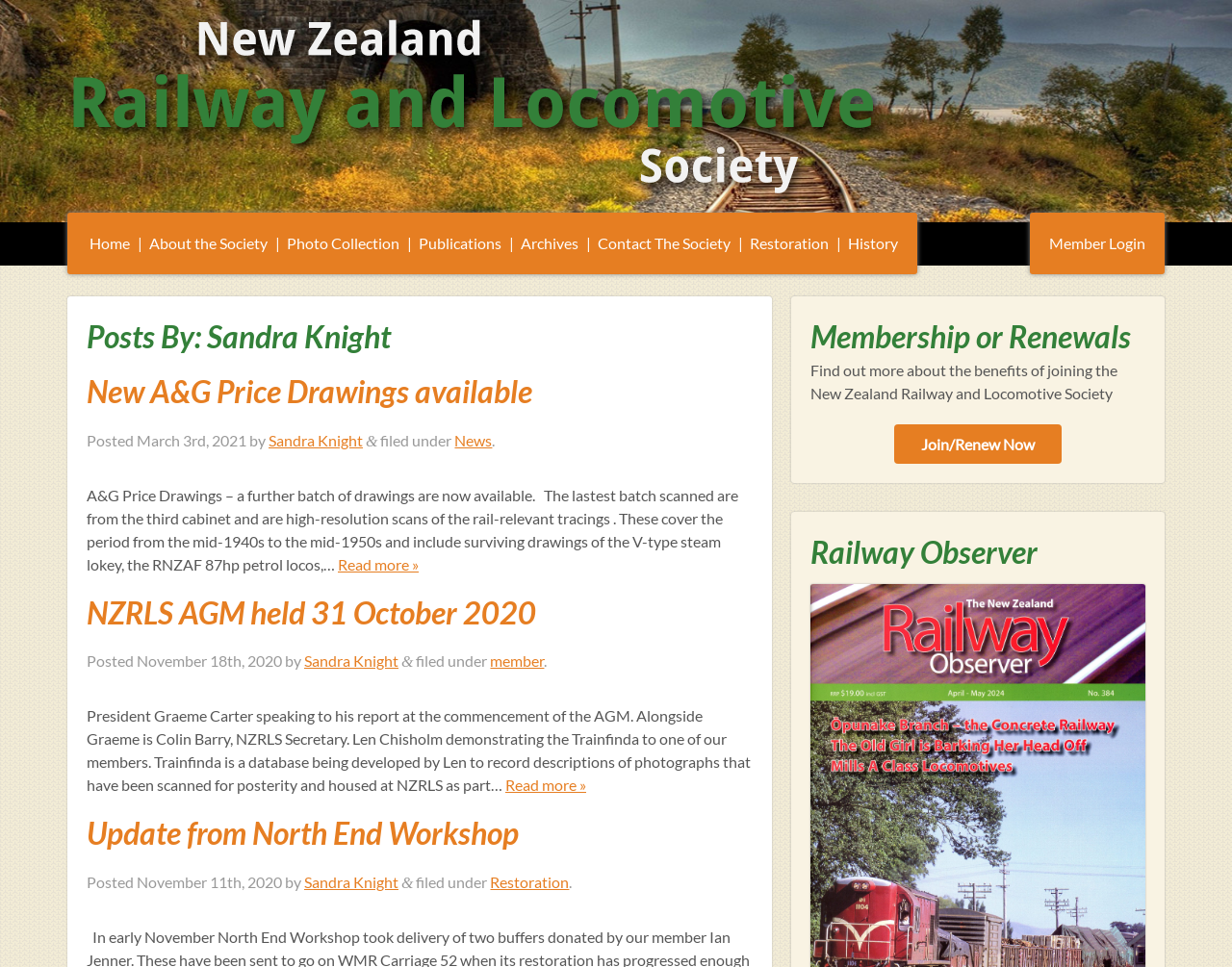From the webpage screenshot, predict the bounding box of the UI element that matches this description: "sport".

None